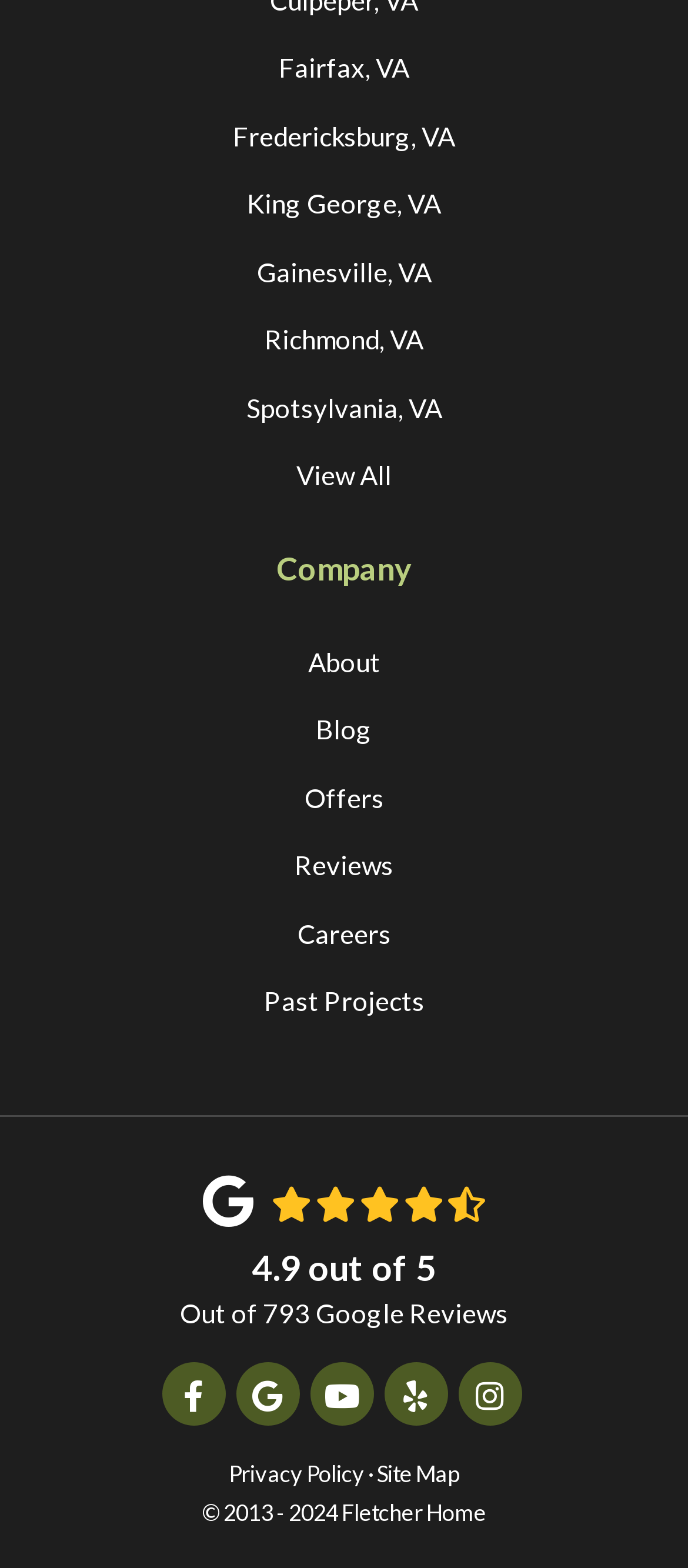Find the bounding box coordinates for the HTML element specified by: "Careers".

[0.432, 0.574, 0.568, 0.617]